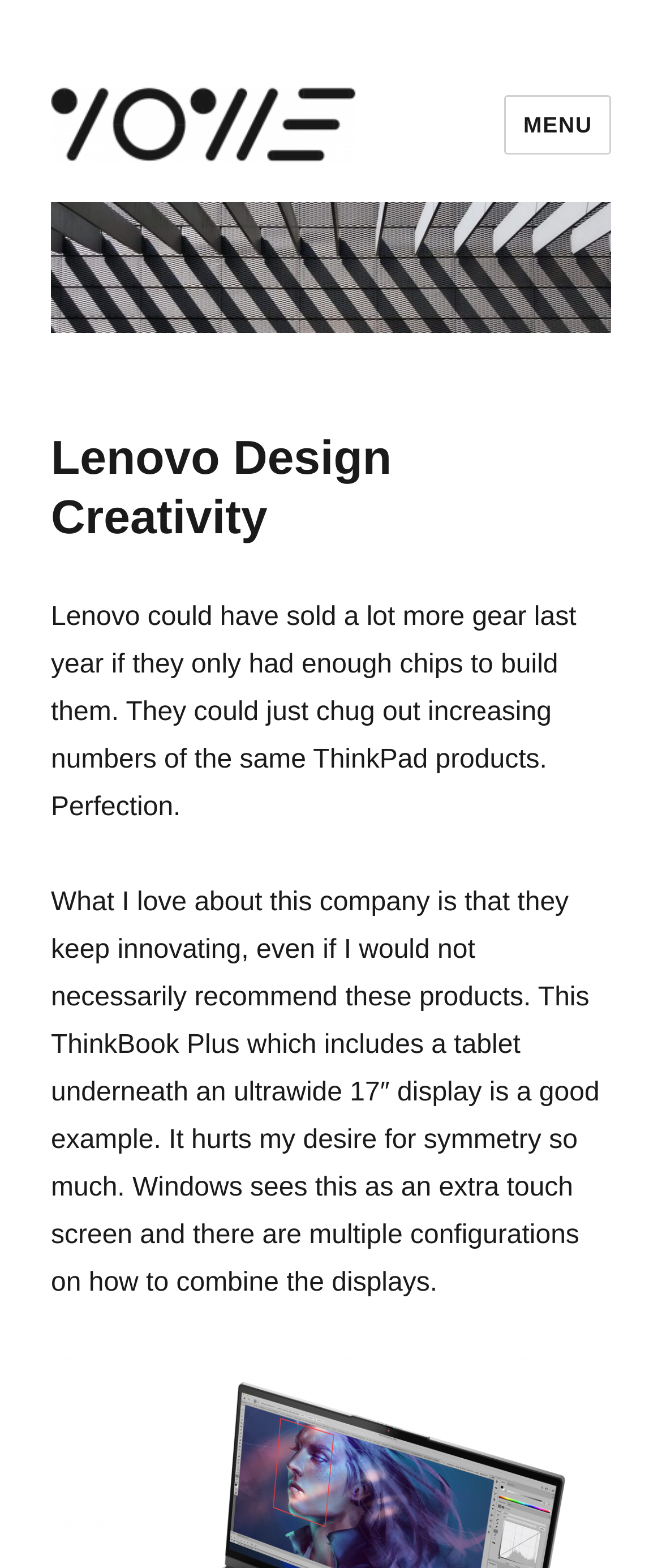What company is being discussed?
Please provide a single word or phrase in response based on the screenshot.

Lenovo